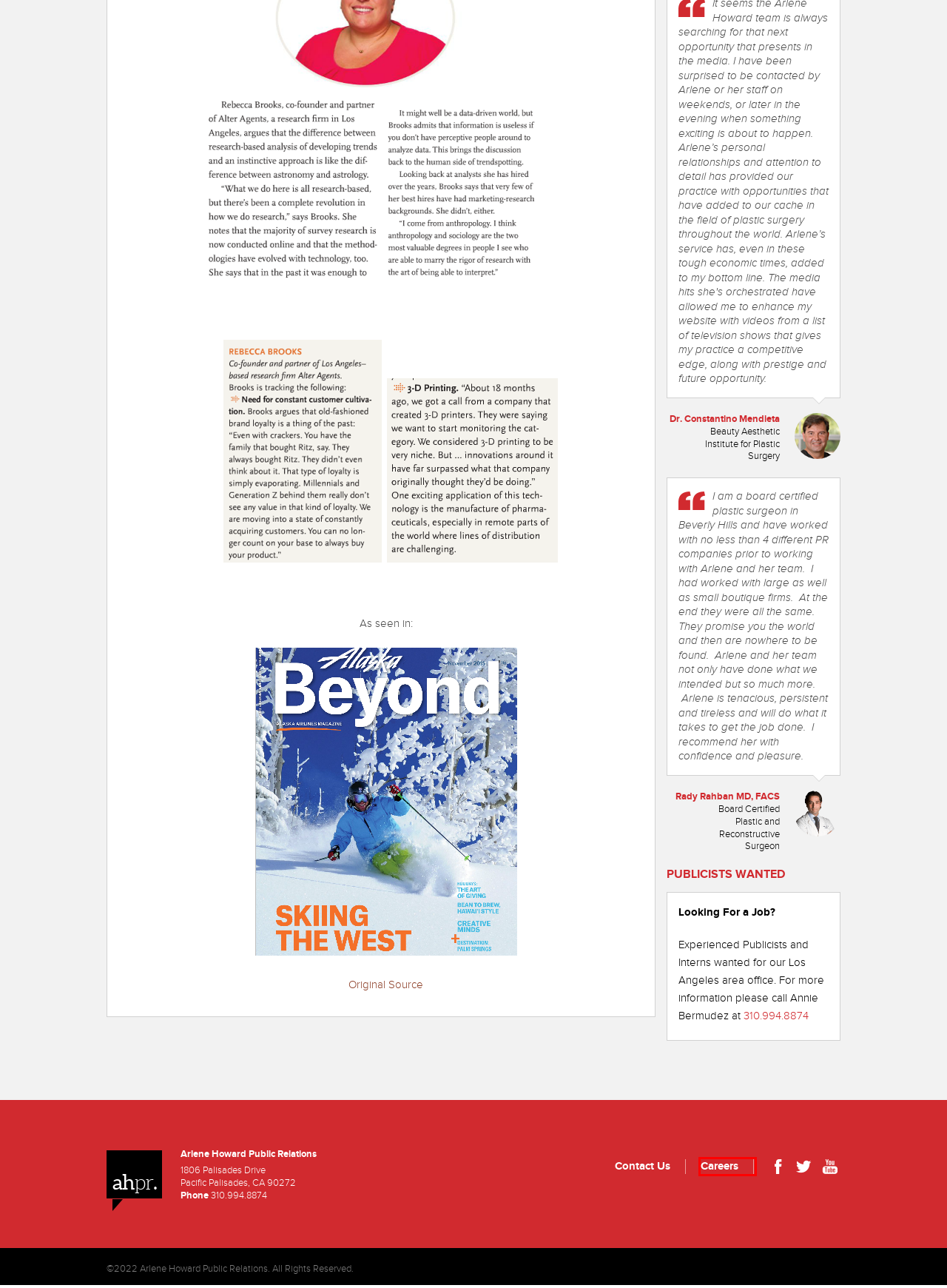You have a screenshot of a webpage with an element surrounded by a red bounding box. Choose the webpage description that best describes the new page after clicking the element inside the red bounding box. Here are the candidates:
A. AHPR Testimonials
B. PR Solutions - Arlene Howard PR
C. Alter Agents Archives - Arlene Howard PR
D. Home - Arlene Howard PR
E. Careers at AHPR - Arlene Howard PR
F. News Stories
G. Team Members
H. Arlene Howard Public Relations

E